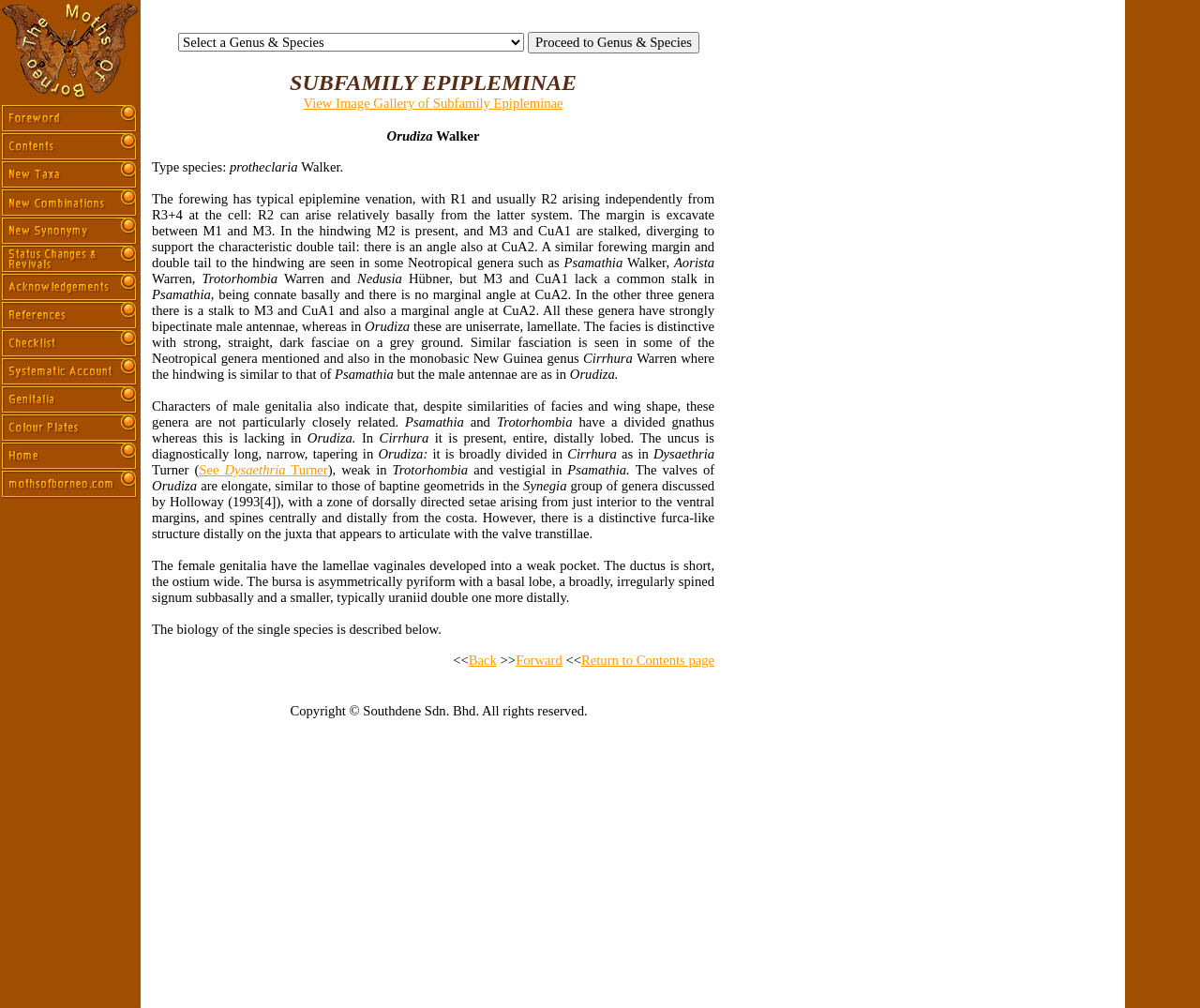Please provide a comprehensive response to the question below by analyzing the image: 
What is the type species of Orudiza?

The question is asking about the type species of Orudiza. By reading the text on the webpage, we can find the sentence 'Orudiza Walker Type species: protheclaria Walker.' which indicates that the type species of Orudiza is 'protheclaria Walker'.